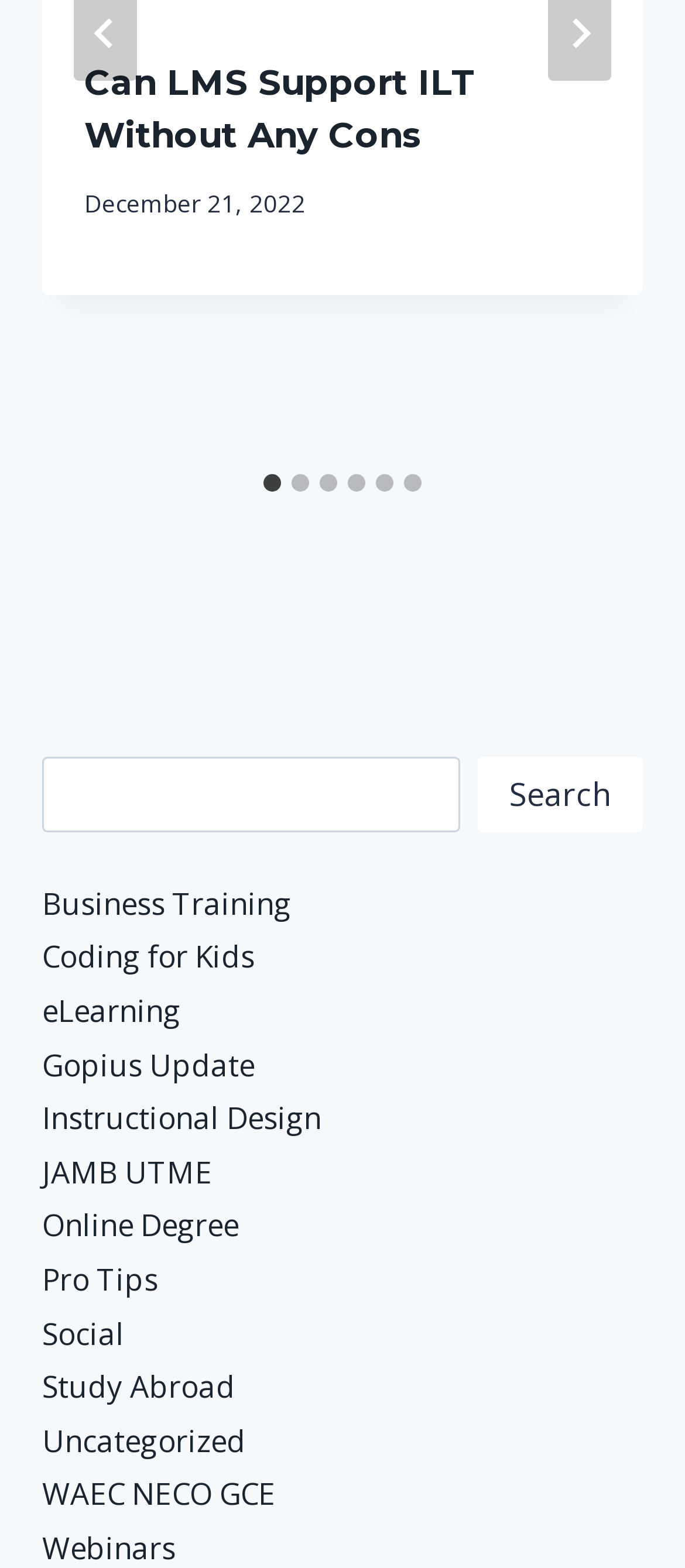Please identify the bounding box coordinates of the area that needs to be clicked to fulfill the following instruction: "Click on the Business Training link."

[0.062, 0.563, 0.426, 0.589]